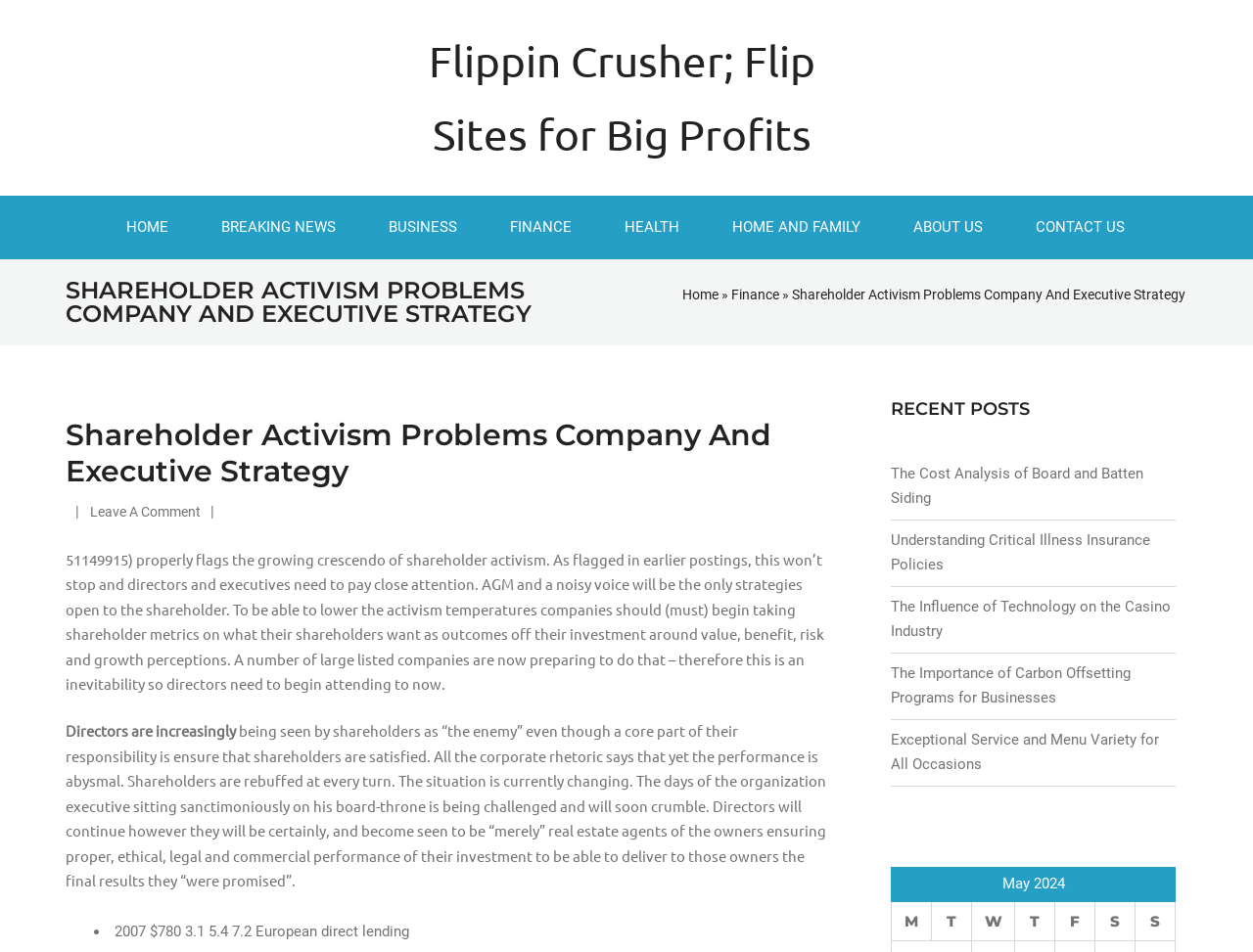Determine the bounding box coordinates of the region that needs to be clicked to achieve the task: "Click on the 'Leave A Comment' link".

[0.072, 0.529, 0.16, 0.545]